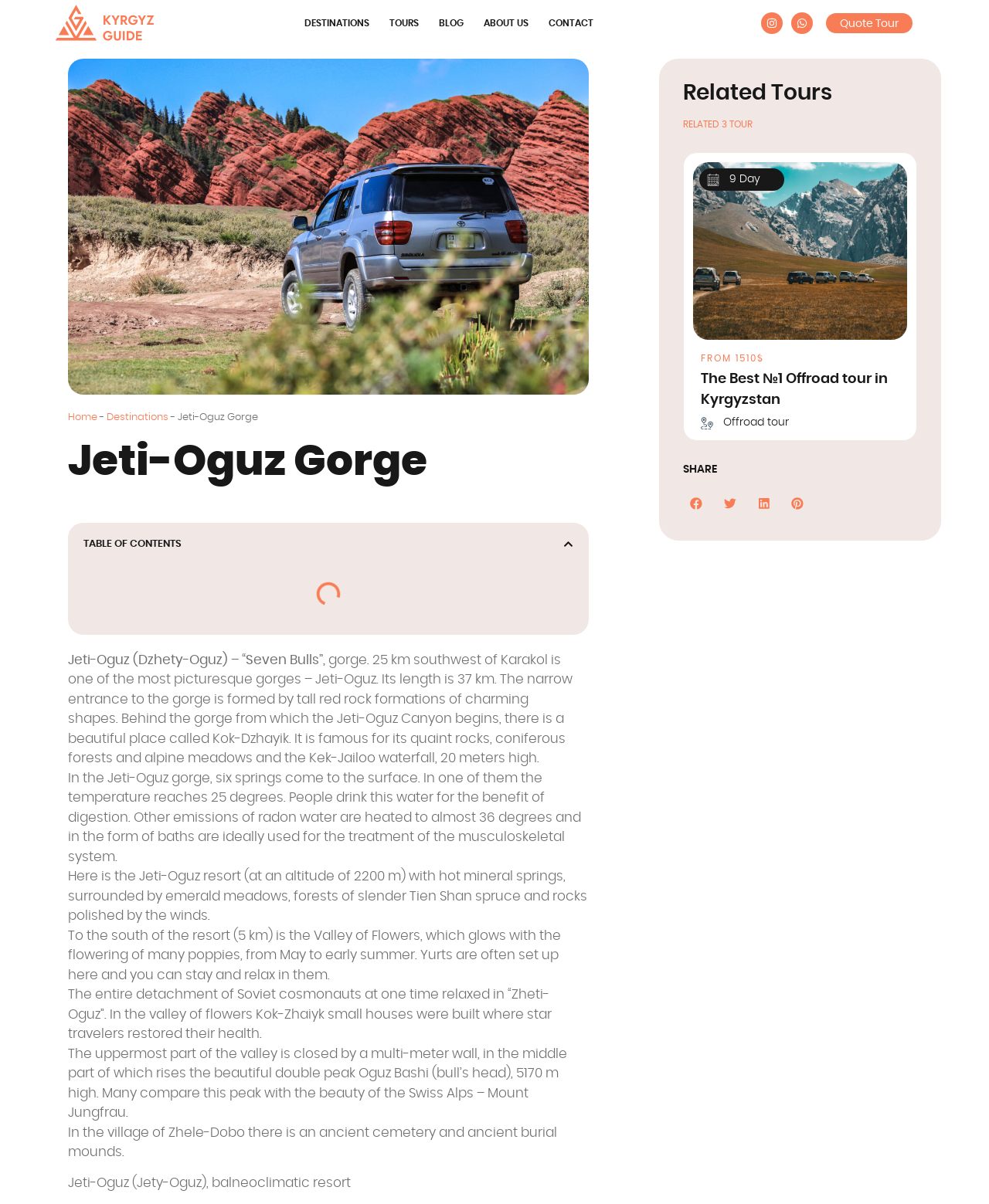Show the bounding box coordinates of the element that should be clicked to complete the task: "Click on the 'Instagram' link".

[0.77, 0.01, 0.792, 0.028]